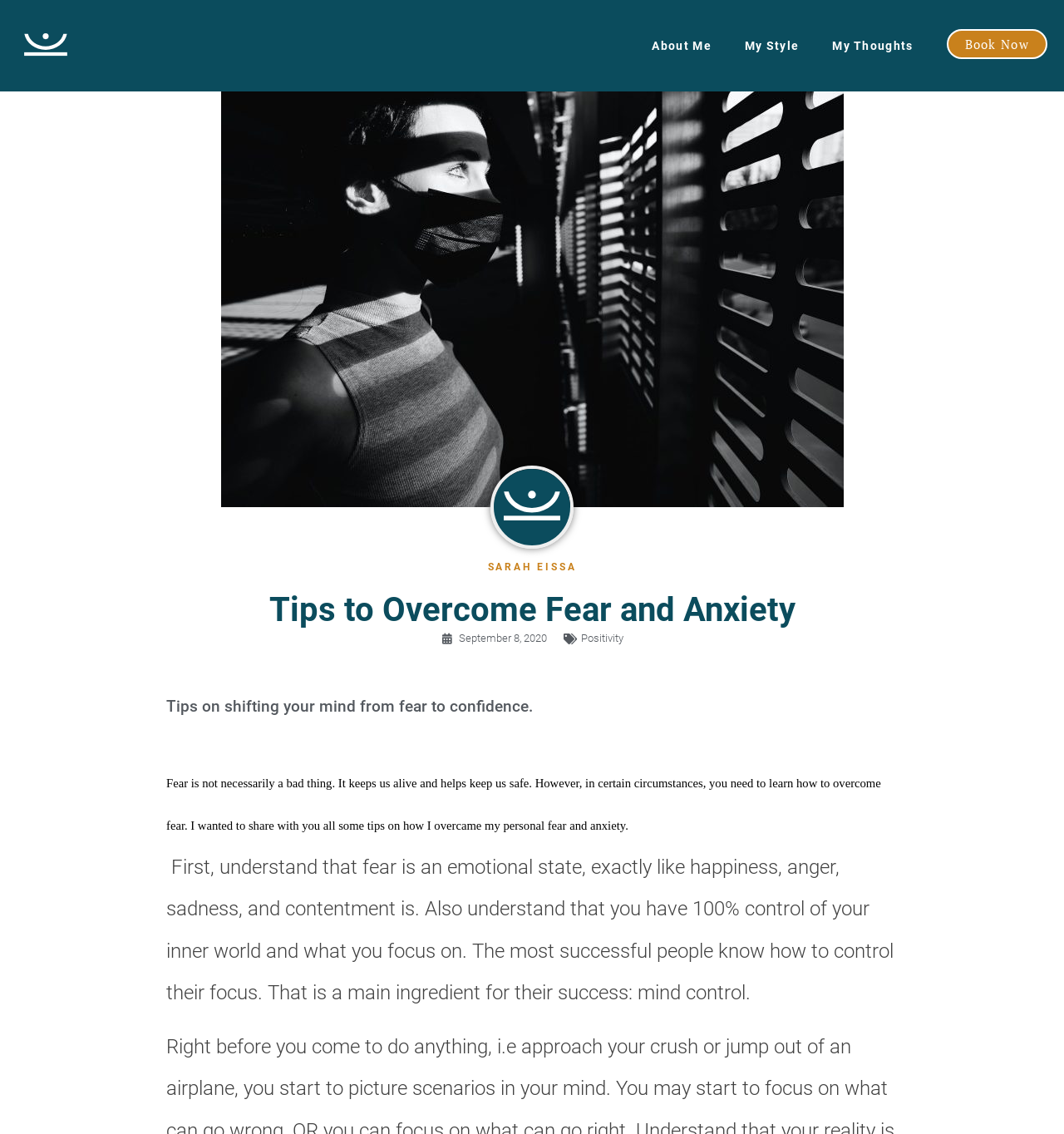What is the category of the article?
Deliver a detailed and extensive answer to the question.

The category of the article is mentioned in the link 'Positivity'.